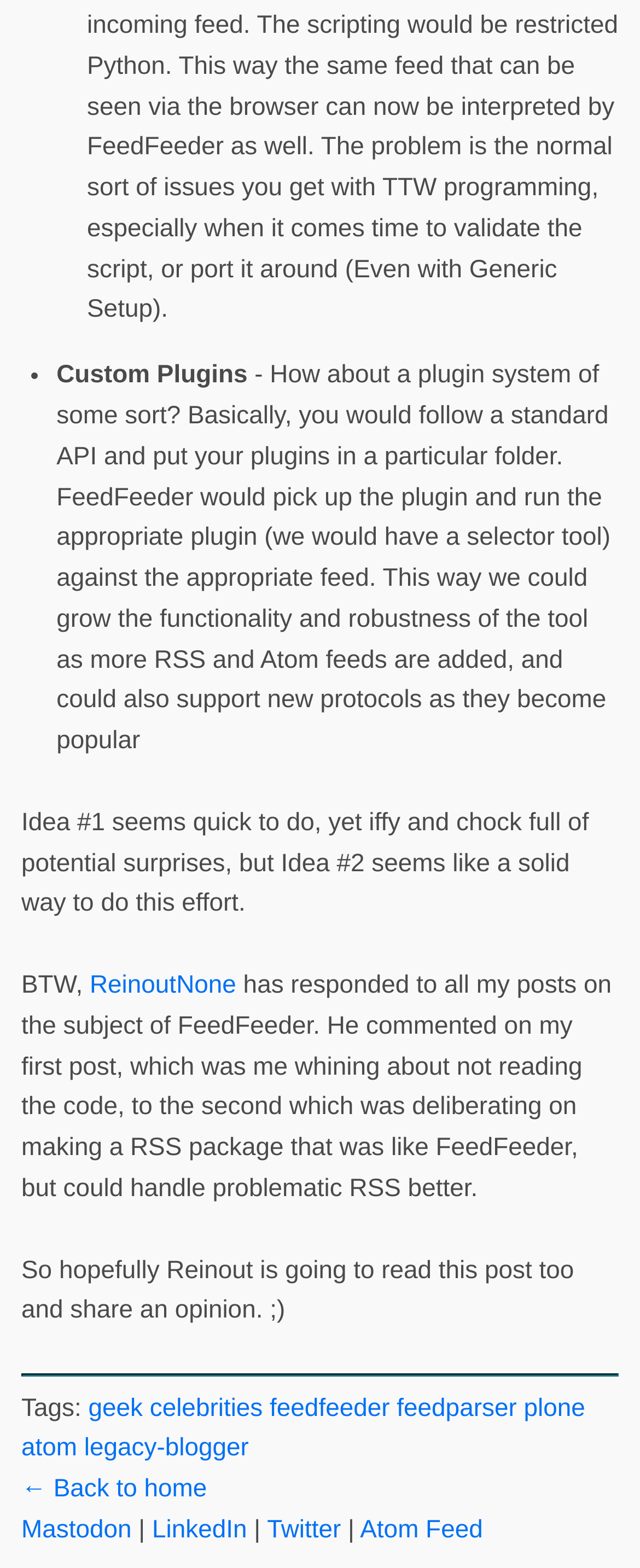Please determine the bounding box coordinates of the clickable area required to carry out the following instruction: "View the Atom Feed". The coordinates must be four float numbers between 0 and 1, represented as [left, top, right, bottom].

[0.563, 0.967, 0.754, 0.985]